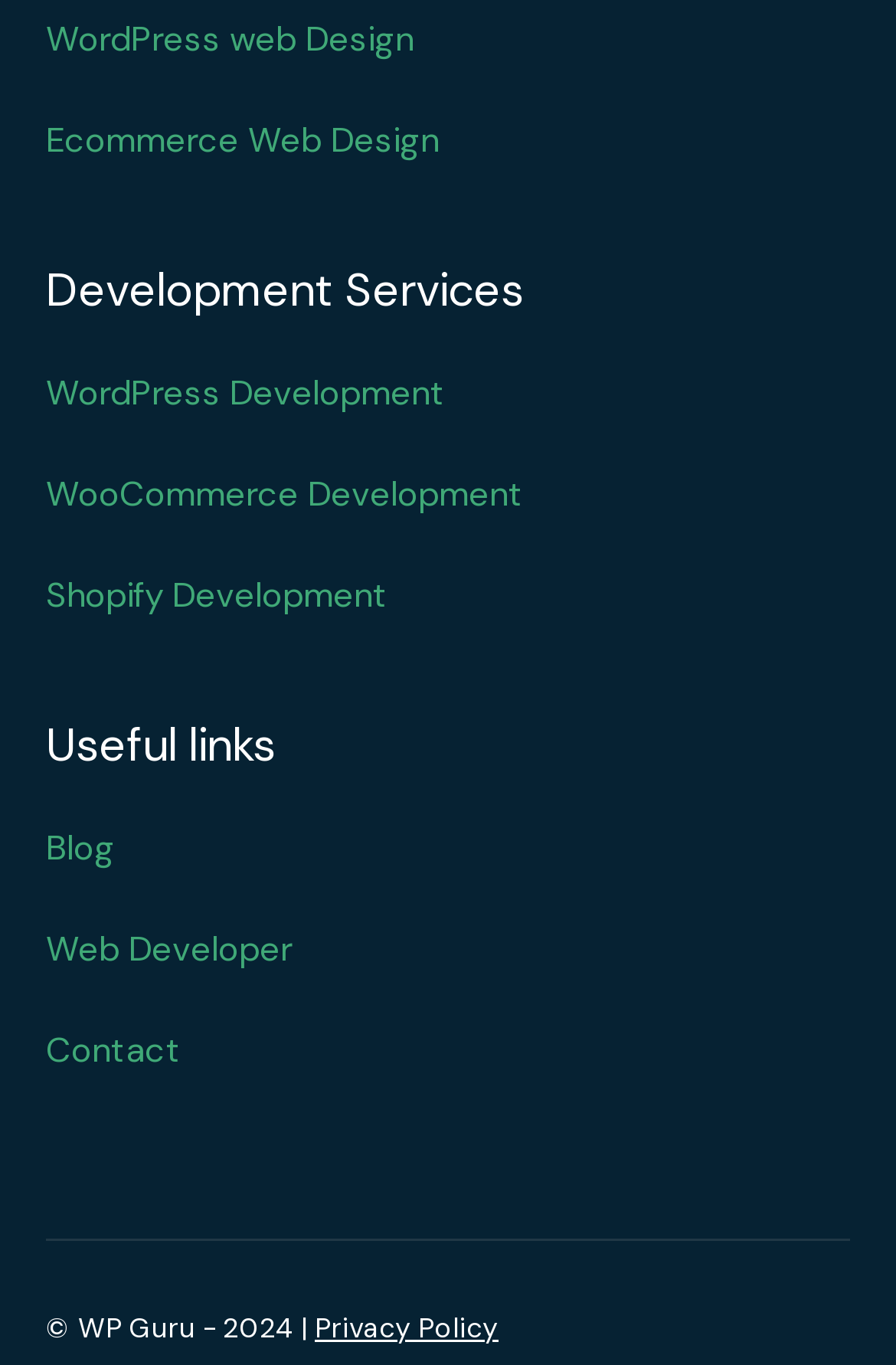Identify the bounding box coordinates of the element that should be clicked to fulfill this task: "Click on WordPress web Design". The coordinates should be provided as four float numbers between 0 and 1, i.e., [left, top, right, bottom].

[0.051, 0.011, 0.462, 0.045]